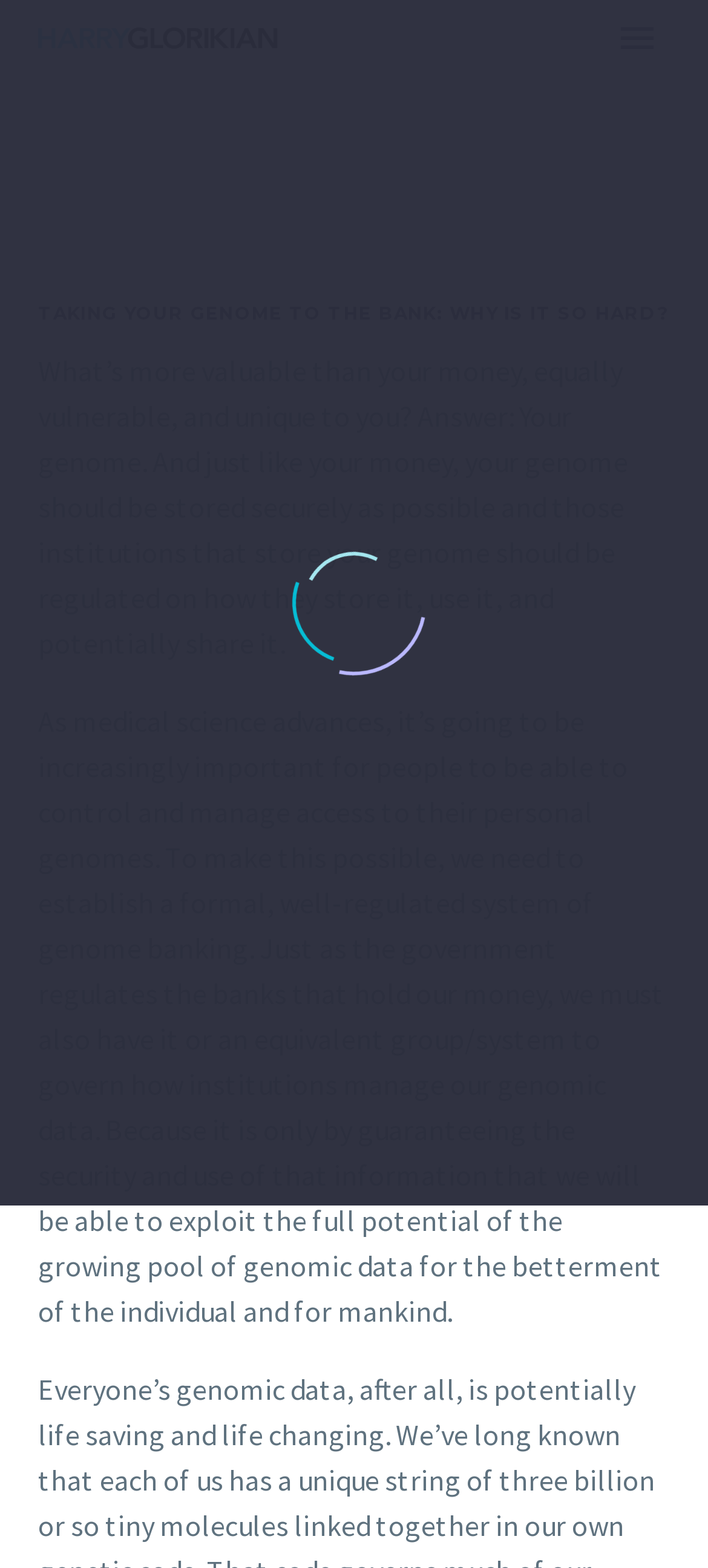Give a succinct answer to this question in a single word or phrase: 
What is the purpose of establishing a formal system of genome banking?

To control and manage access to personal genomes